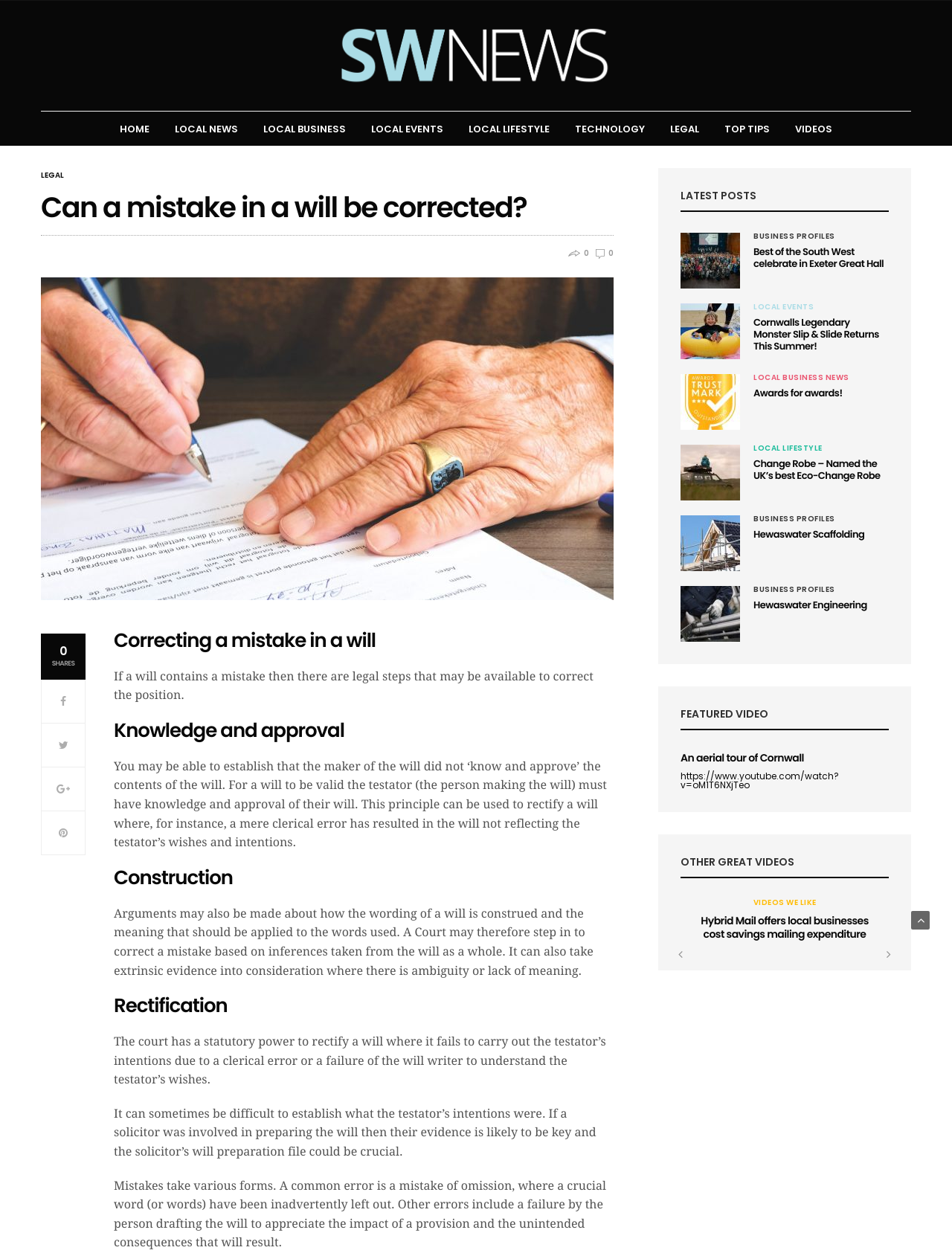Pinpoint the bounding box coordinates of the clickable area necessary to execute the following instruction: "Click on 'HOME'". The coordinates should be given as four float numbers between 0 and 1, namely [left, top, right, bottom].

[0.126, 0.097, 0.157, 0.108]